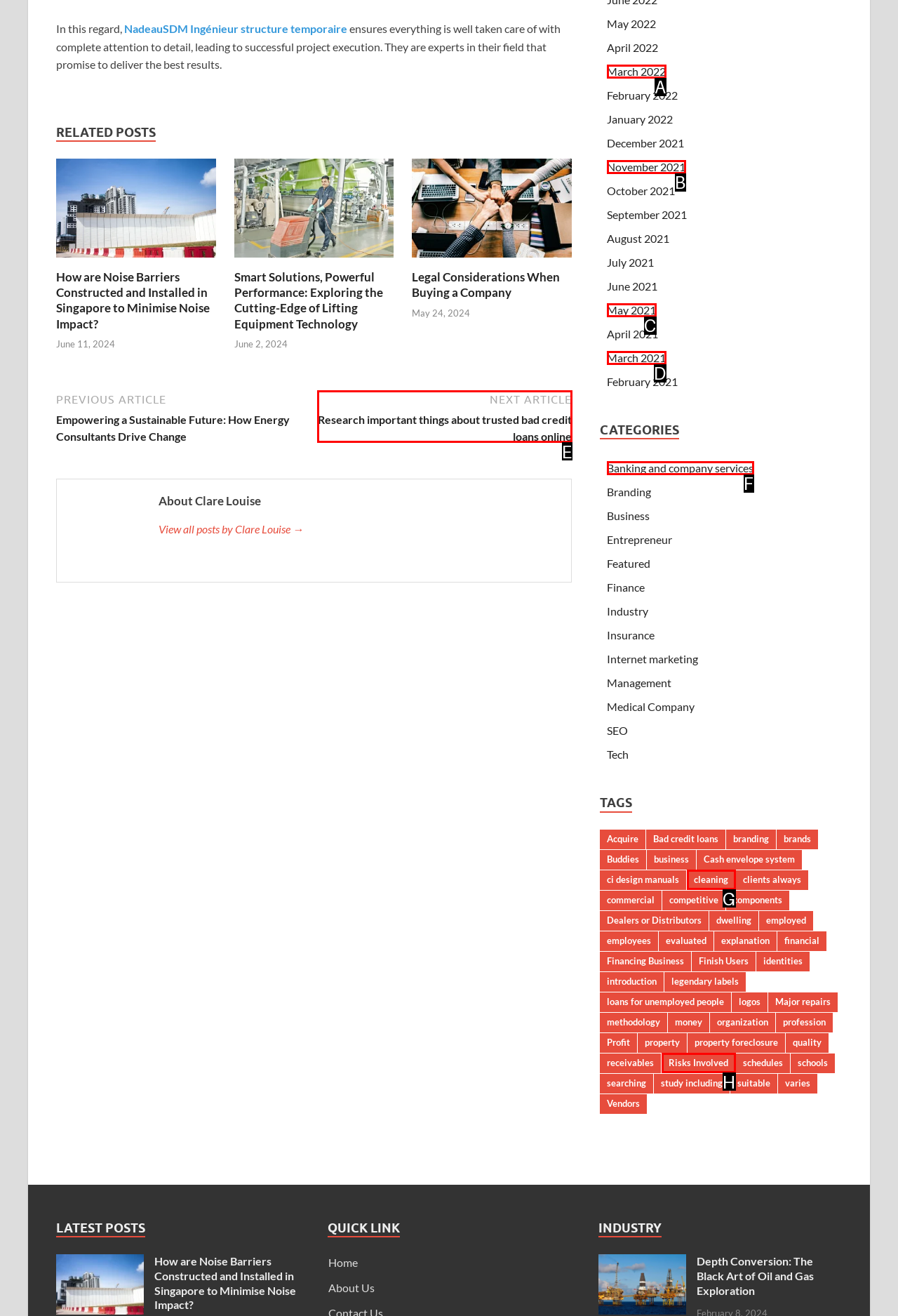Tell me the letter of the option that corresponds to the description: Banking and company services
Answer using the letter from the given choices directly.

F